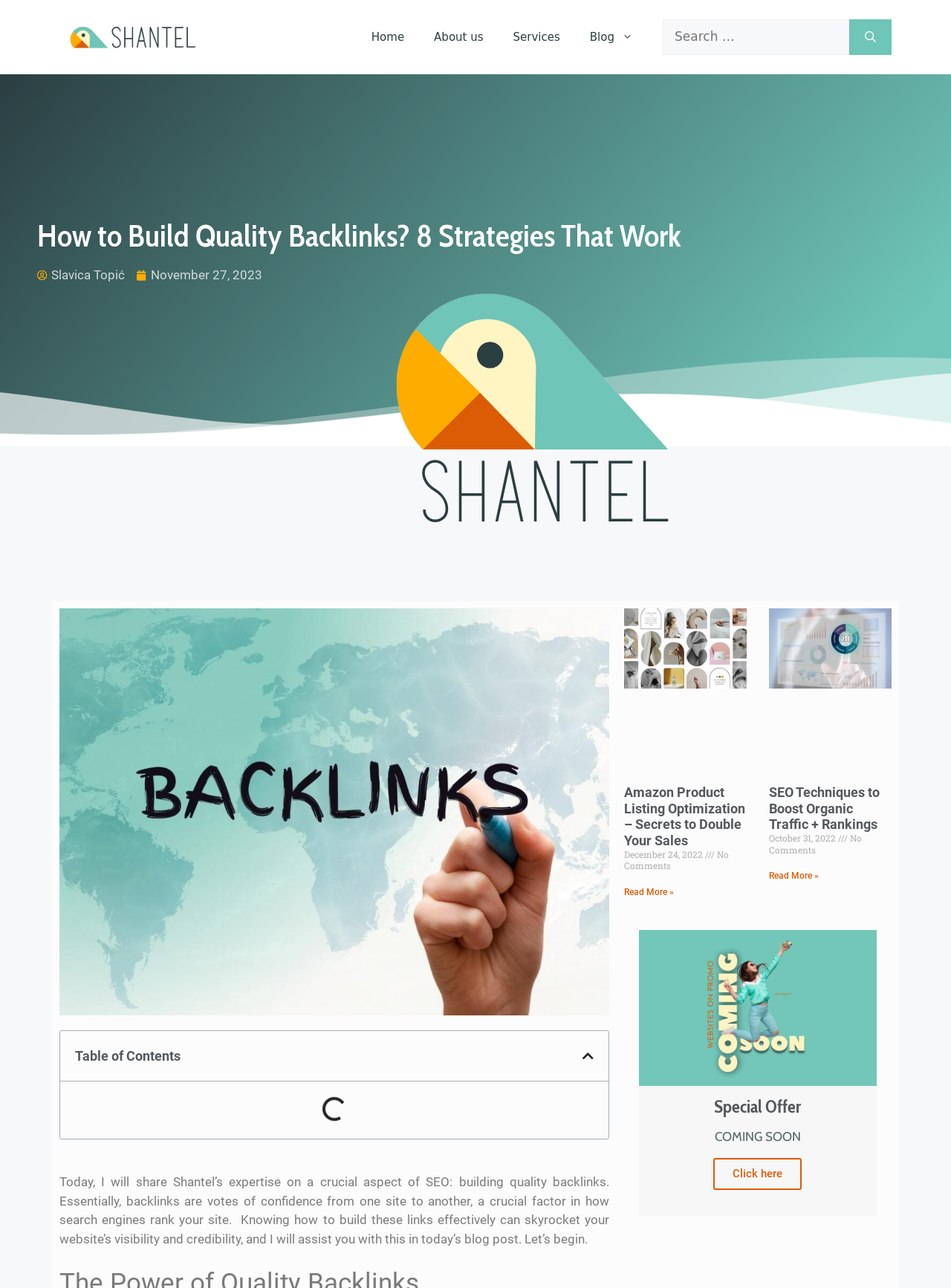Predict the bounding box coordinates of the area that should be clicked to accomplish the following instruction: "Learn about SEO Techniques". The bounding box coordinates should consist of four float numbers between 0 and 1, i.e., [left, top, right, bottom].

[0.809, 0.676, 0.861, 0.684]